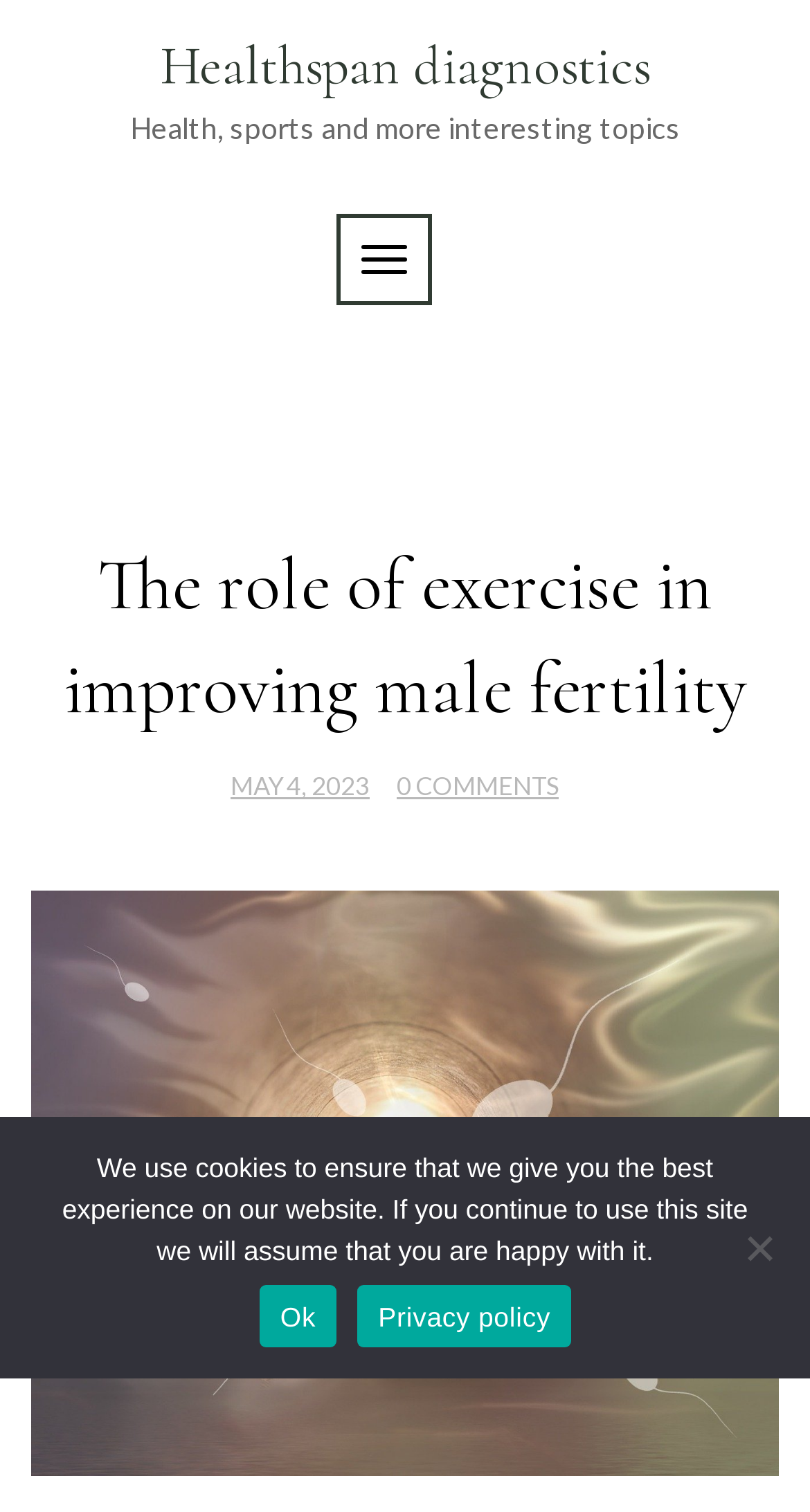How many comments are there on the article?
From the image, provide a succinct answer in one word or a short phrase.

0